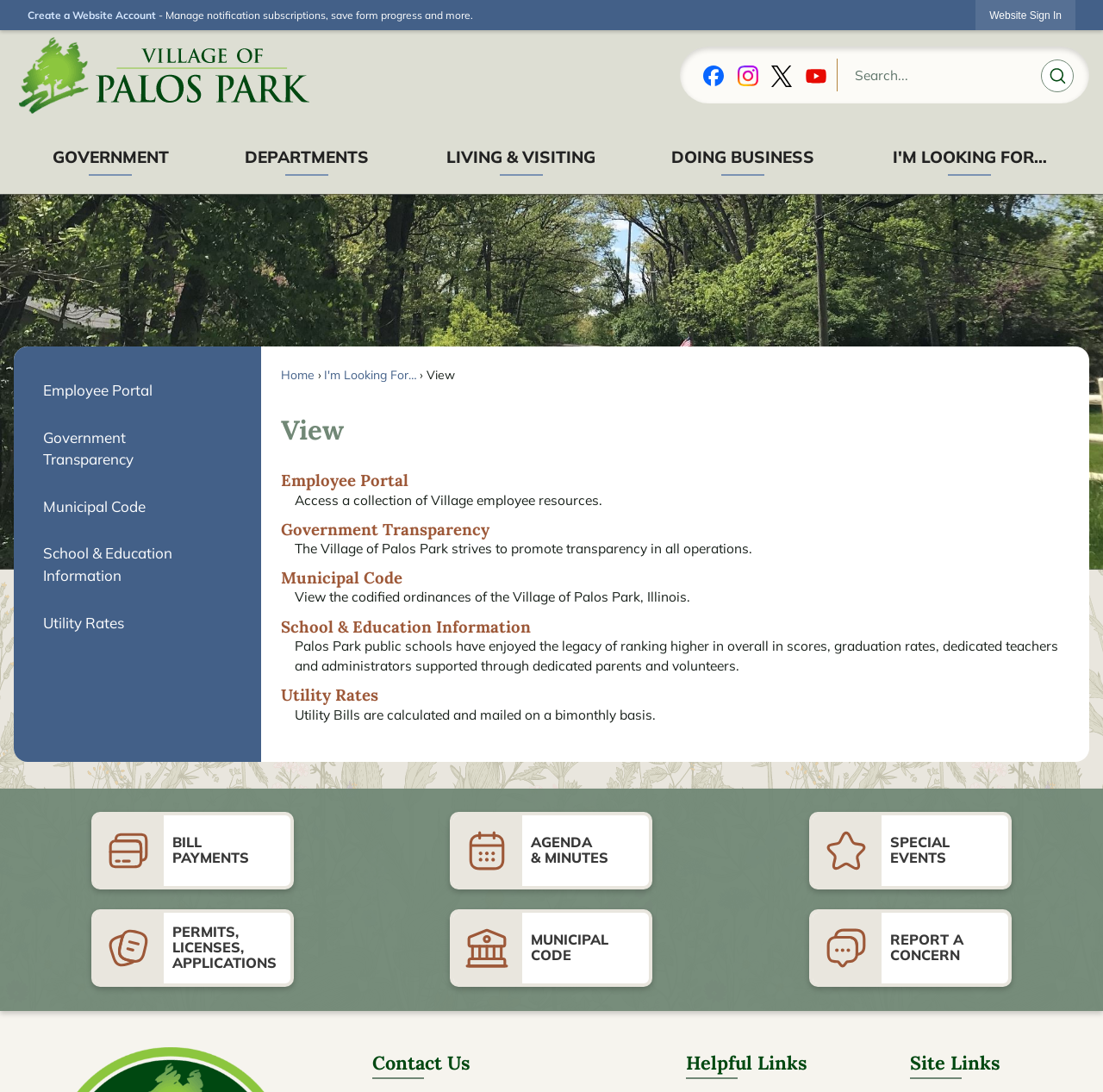Determine the bounding box coordinates of the clickable element necessary to fulfill the instruction: "View the Municipal Code". Provide the coordinates as four float numbers within the 0 to 1 range, i.e., [left, top, right, bottom].

[0.255, 0.519, 0.365, 0.538]